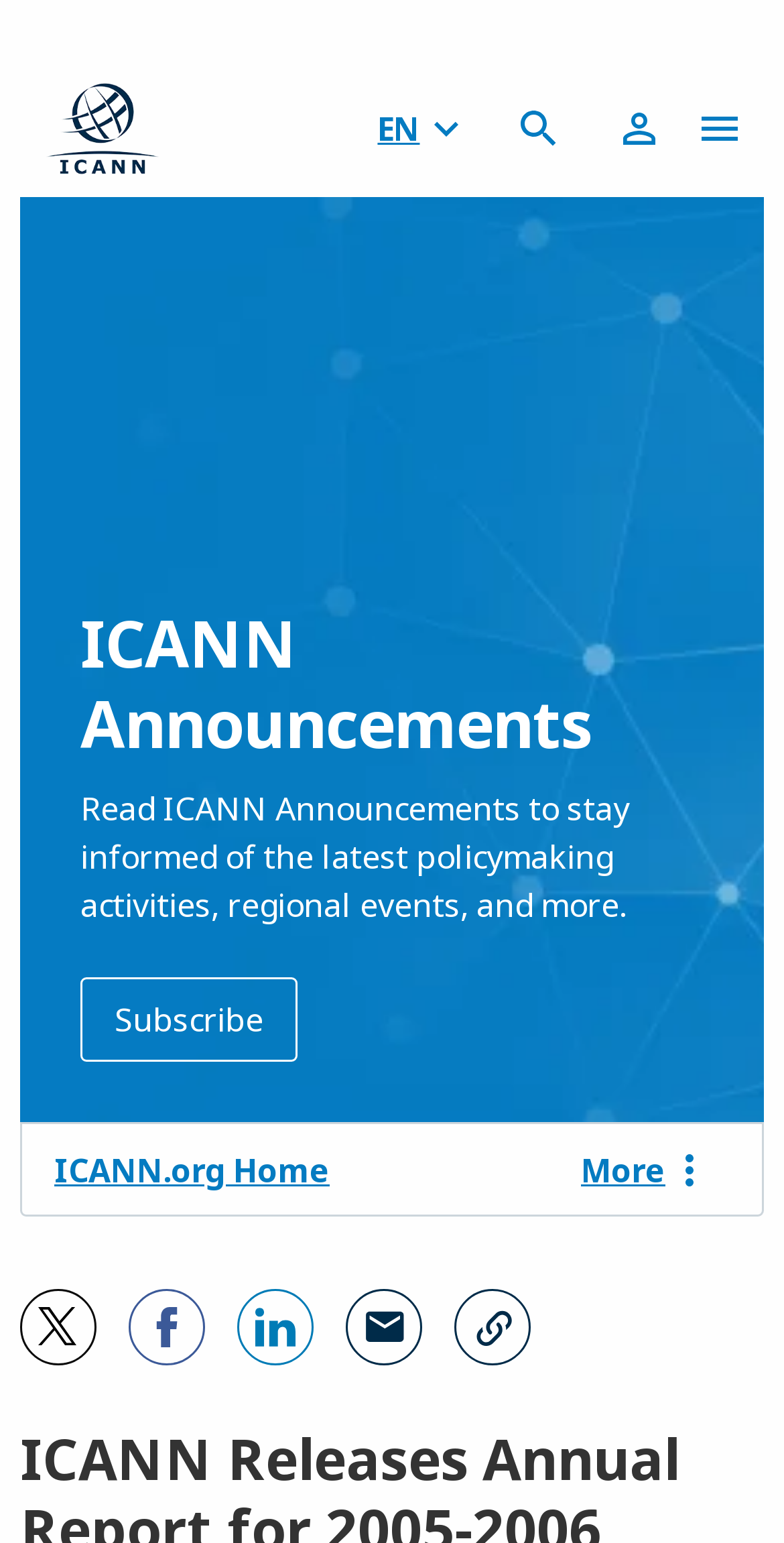Please identify the bounding box coordinates of the region to click in order to complete the task: "View ICANN Lookup". The coordinates must be four float numbers between 0 and 1, specified as [left, top, right, bottom].

[0.077, 0.372, 0.328, 0.397]